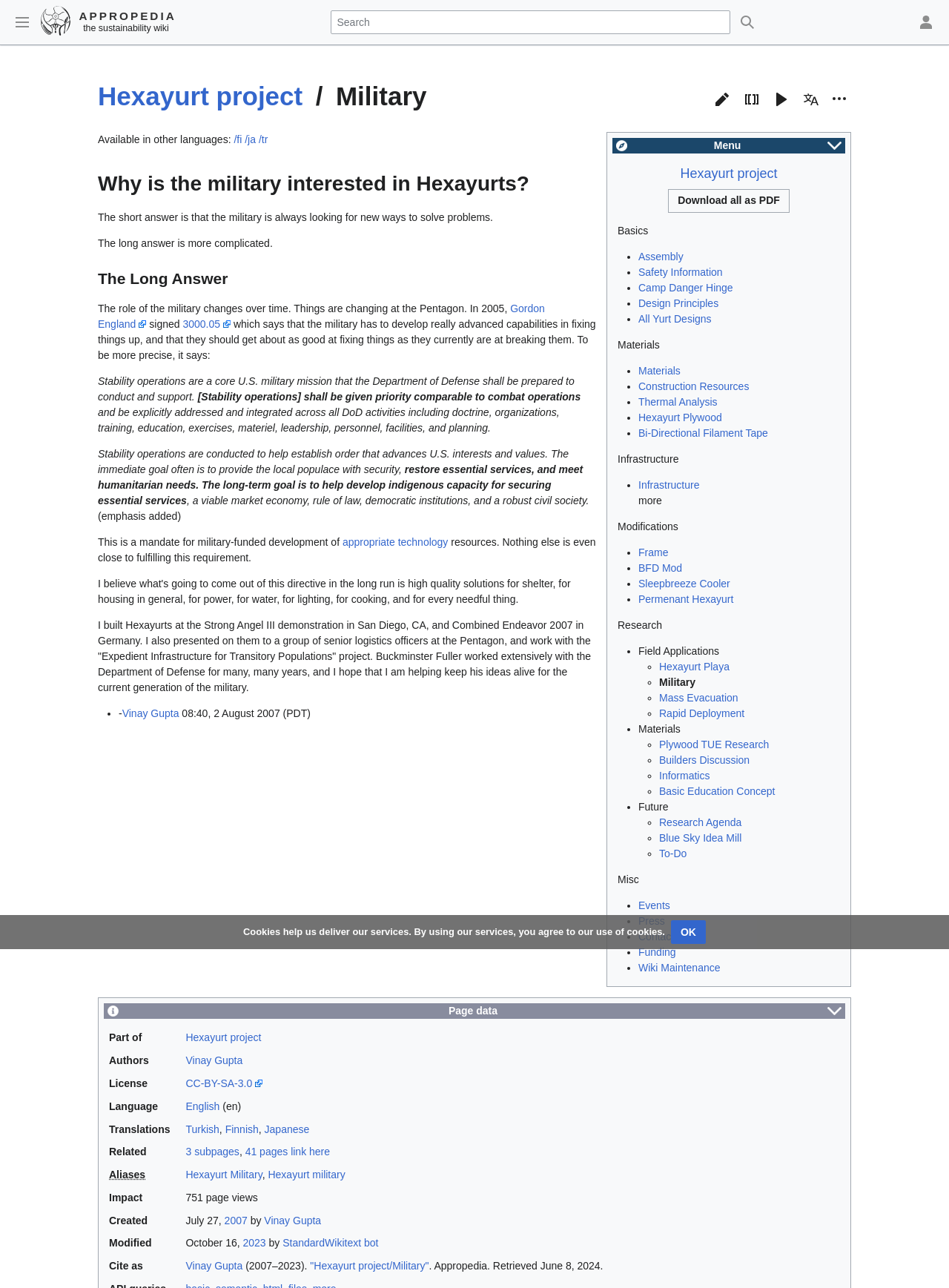How many images are there in the webpage?
Using the information from the image, give a concise answer in one word or a short phrase.

More than 5